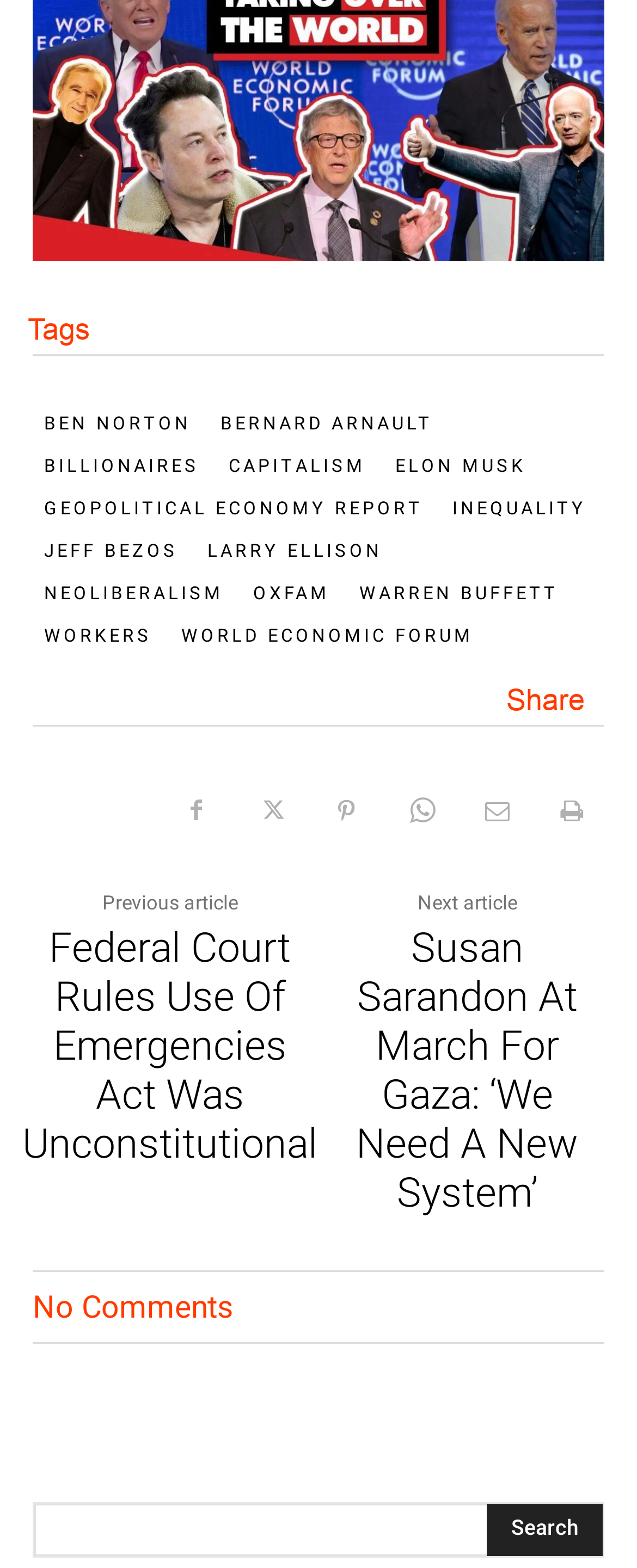Please locate the bounding box coordinates of the region I need to click to follow this instruction: "explore hammer information".

None